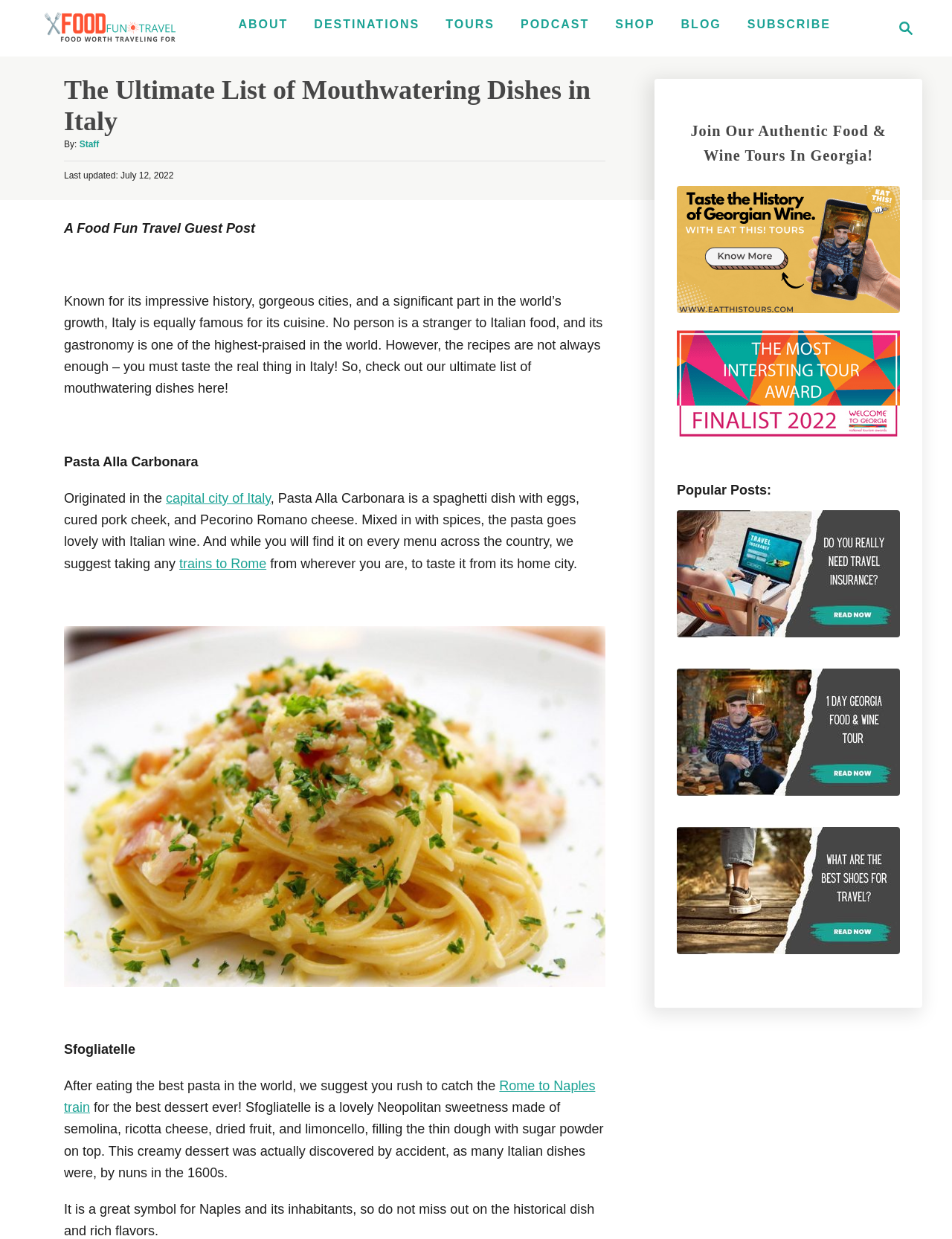Answer succinctly with a single word or phrase:
What is the name of the first dish mentioned in the blog post?

Pasta Alla Carbonara